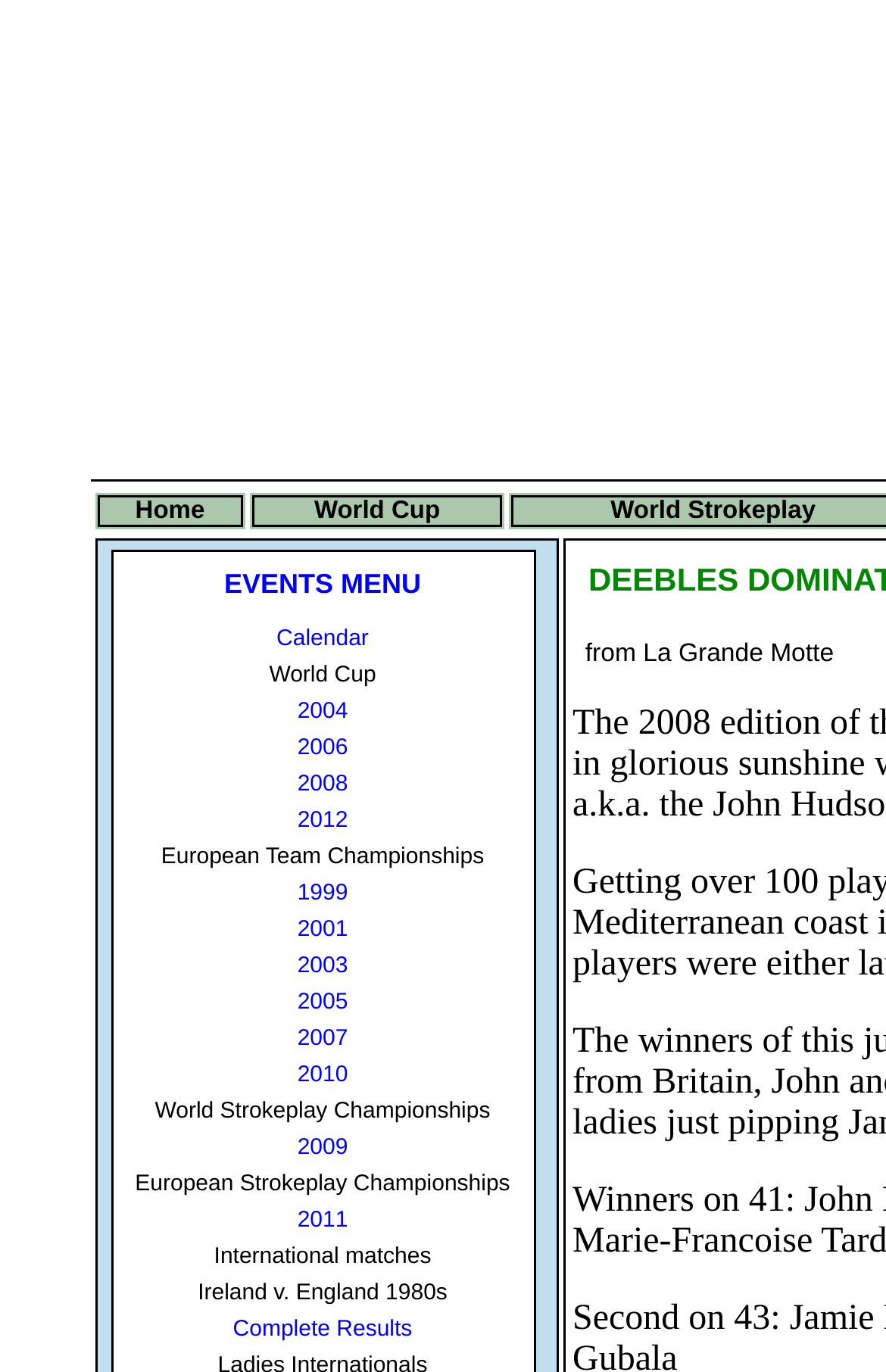Reply to the question with a single word or phrase:
What is the last event listed under European Team Championships?

2010